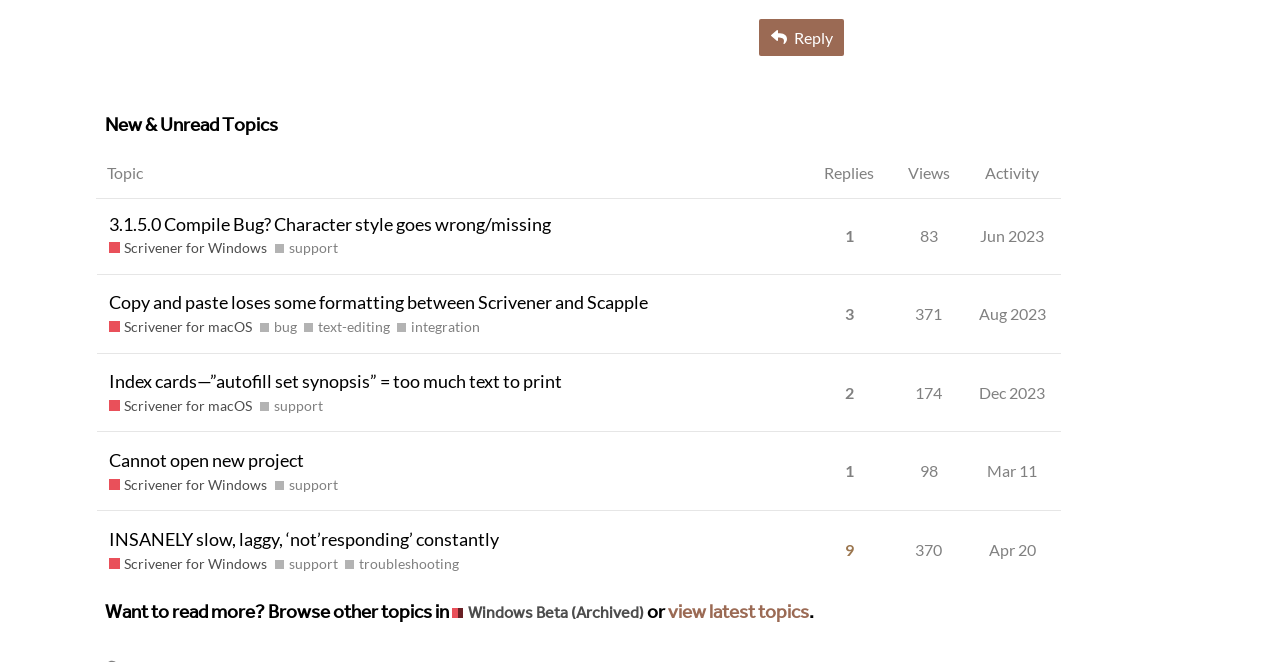Kindly provide the bounding box coordinates of the section you need to click on to fulfill the given instruction: "View topic with 9 replies".

[0.656, 0.796, 0.671, 0.866]